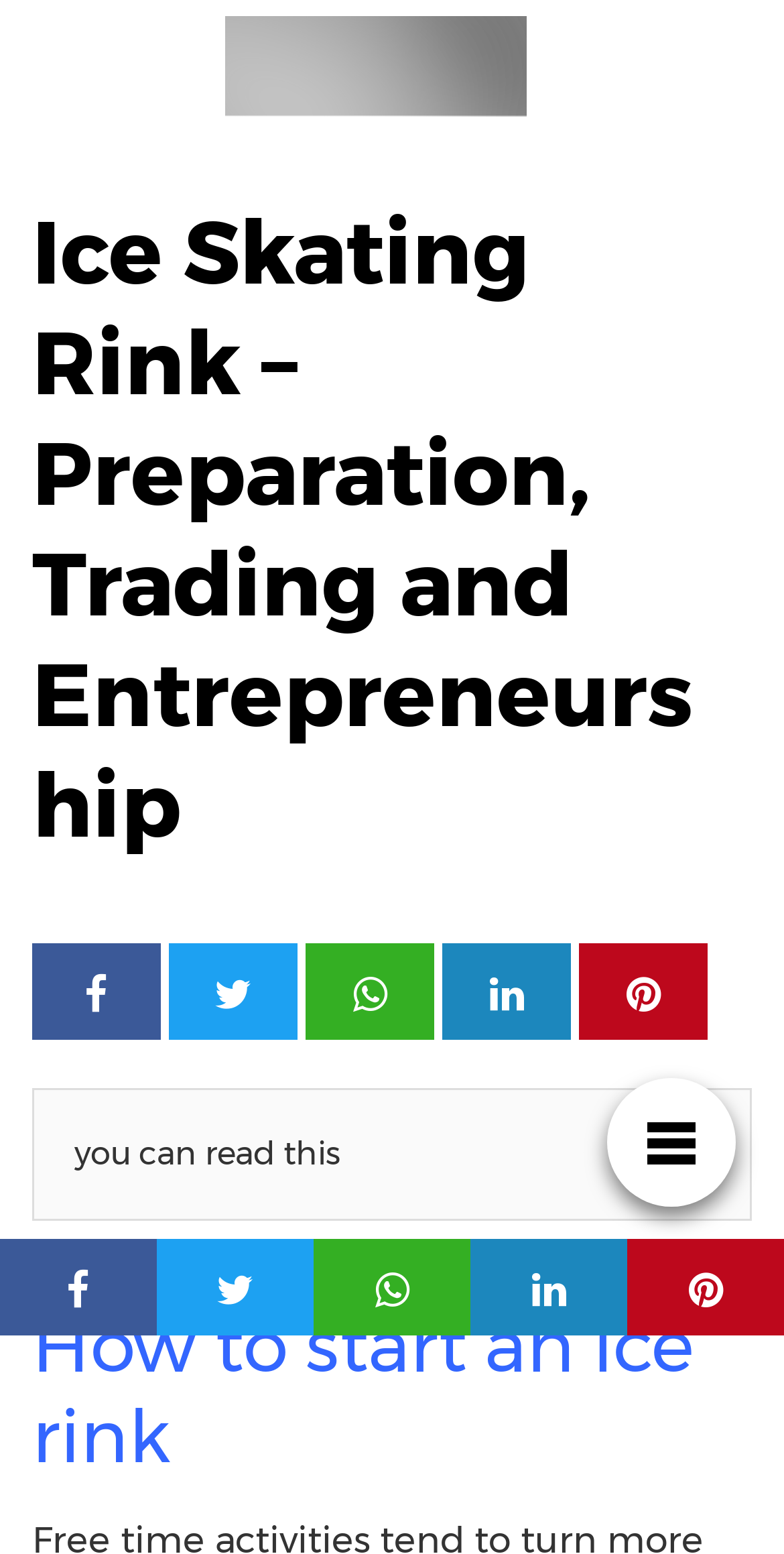Please give a short response to the question using one word or a phrase:
How many social media links are available?

5